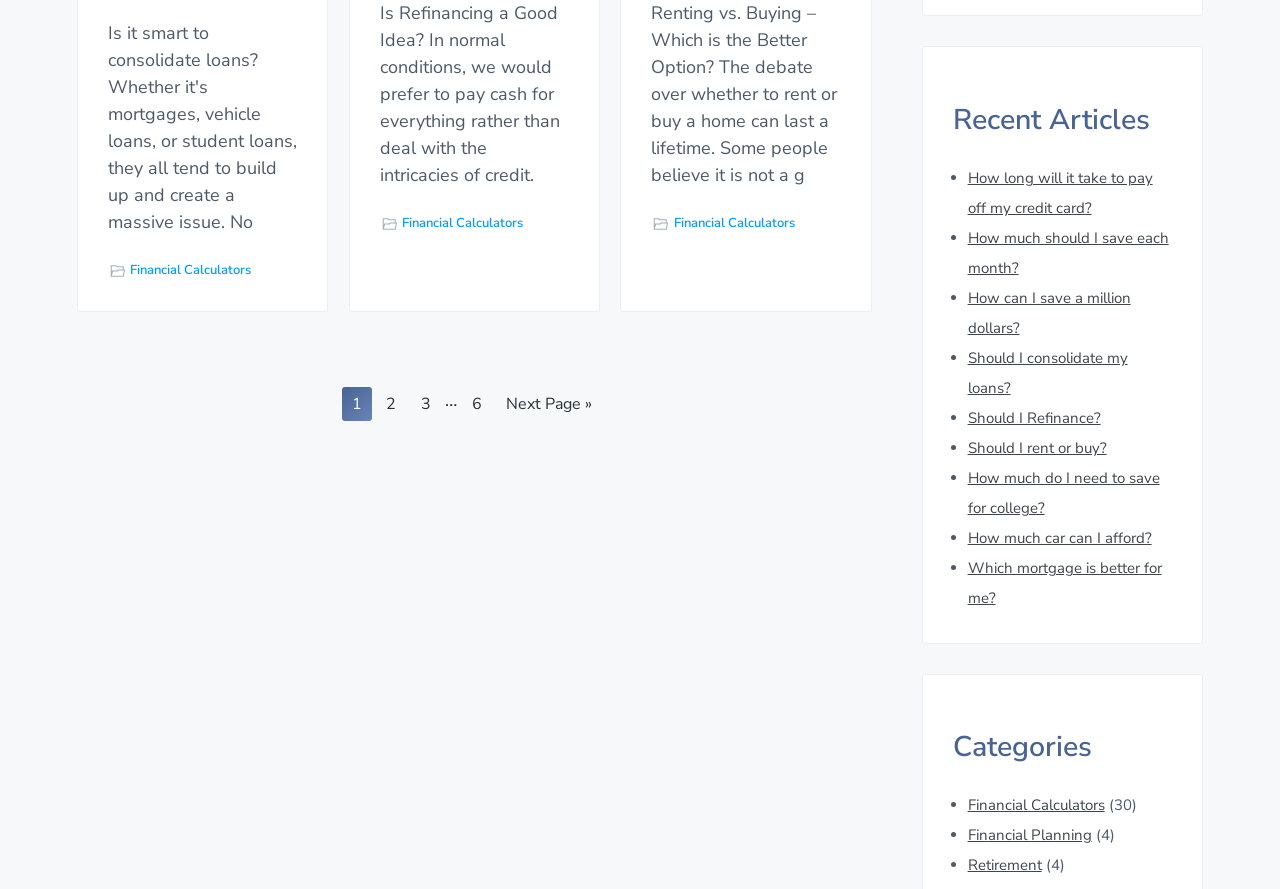Find and specify the bounding box coordinates that correspond to the clickable region for the instruction: "register for an exam".

None